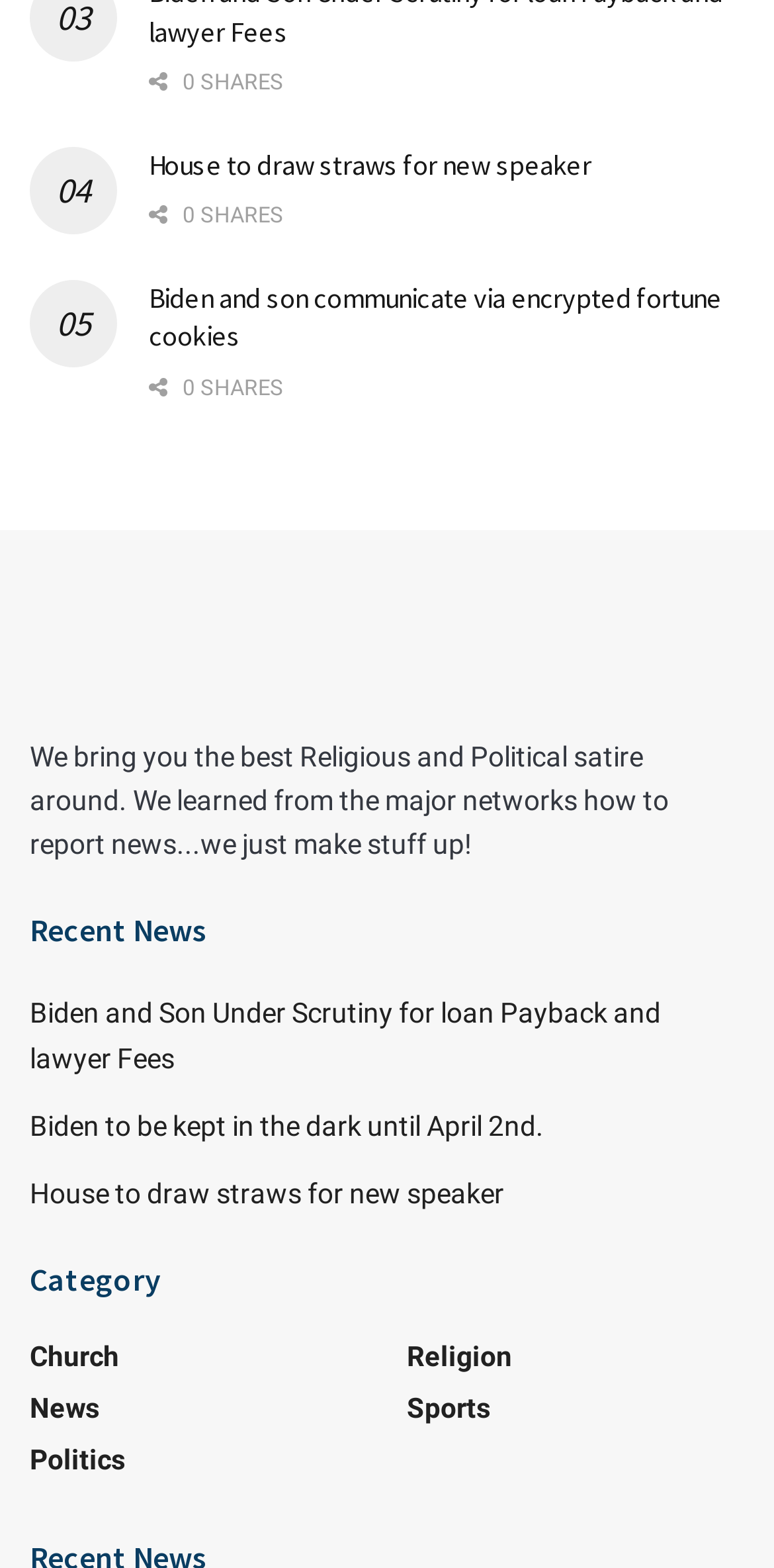Specify the bounding box coordinates of the area to click in order to follow the given instruction: "Read '04 House to draw straws for new speaker'."

[0.192, 0.093, 0.764, 0.116]